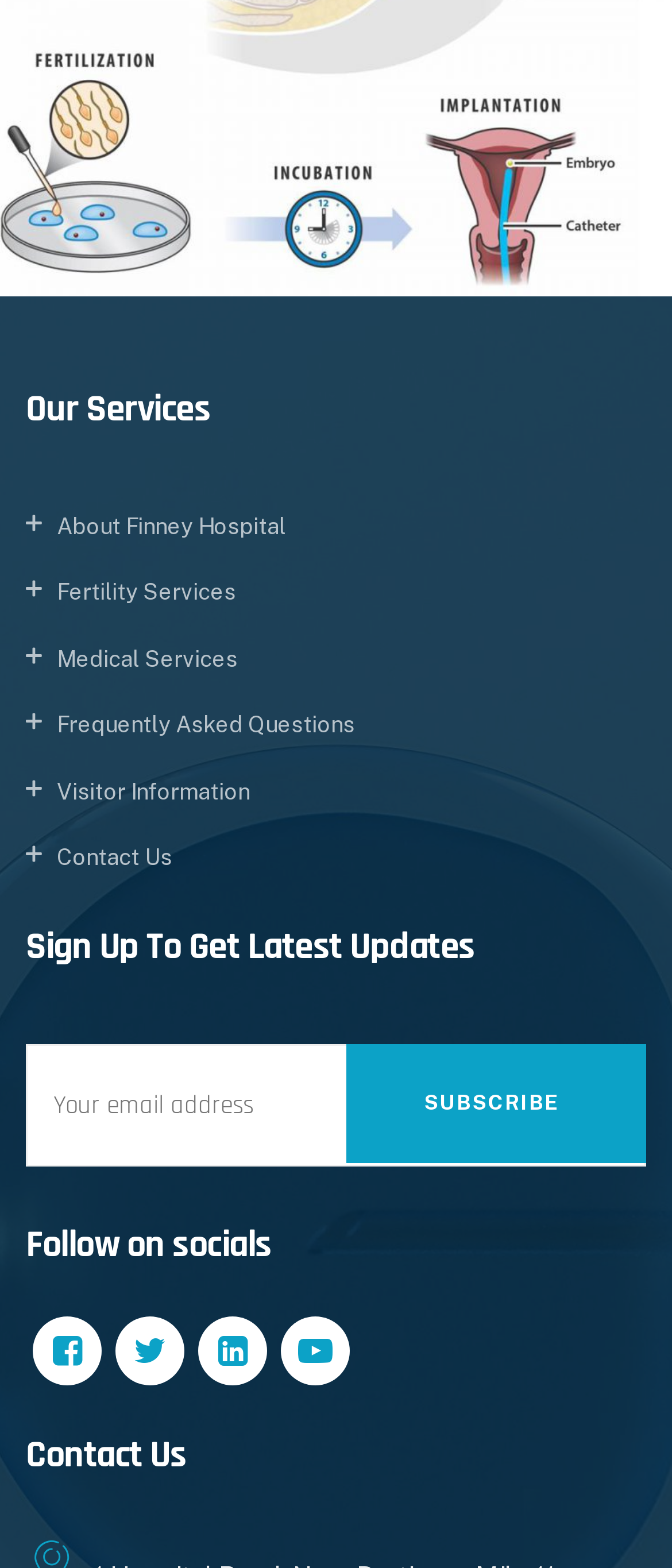Reply to the question with a brief word or phrase: What is the last section of the webpage?

Contact Us